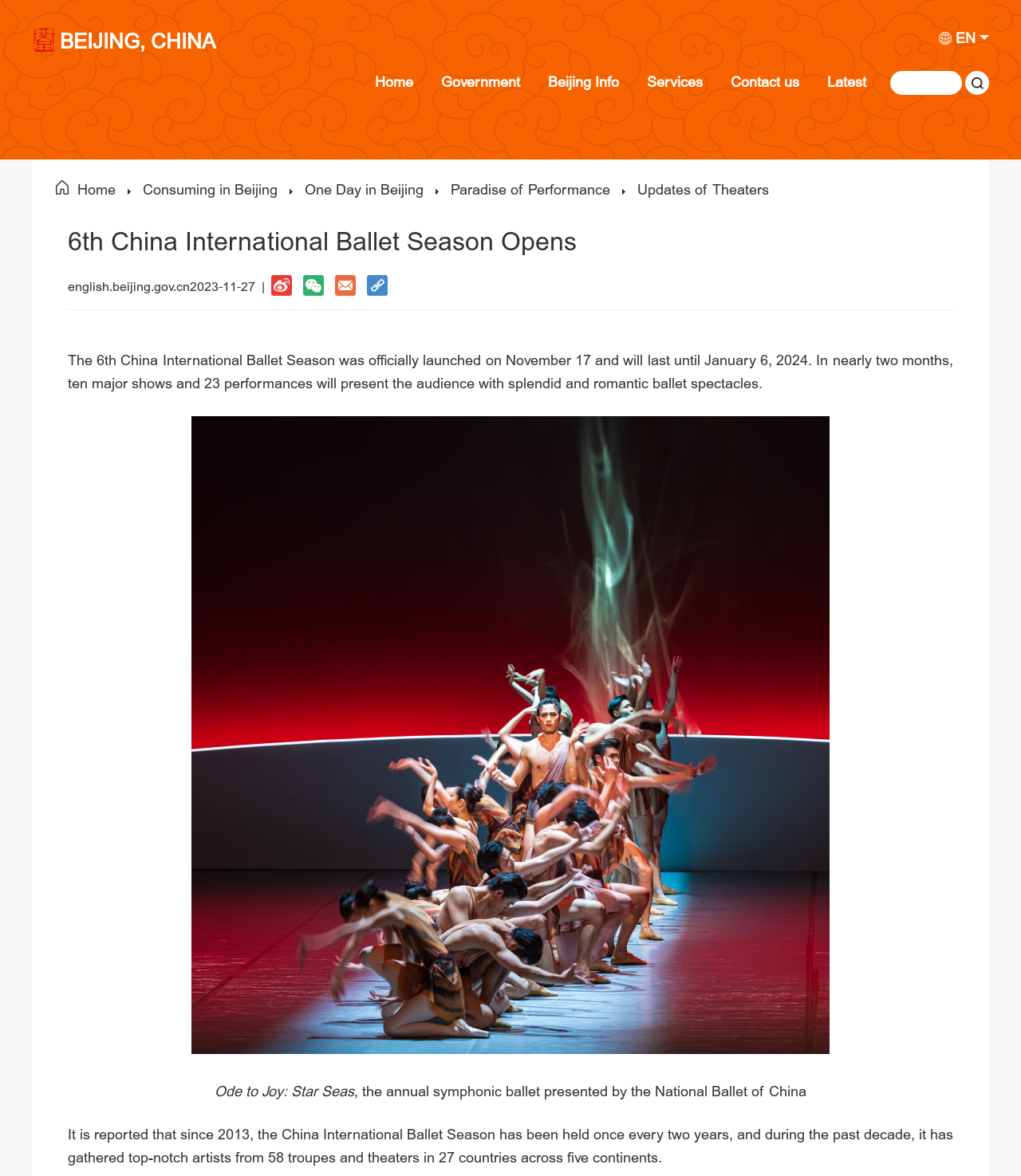Using the details in the image, give a detailed response to the question below:
How many countries are participating in the China International Ballet Season?

I found the answer by reading the StaticText element with the text 'It is reported that since 2013, the China International Ballet Season has been held once every two years, and during the past decade, it has gathered top-notch artists from 58 troupes and theaters in 27 countries across five continents.' which provides the number of countries participating.